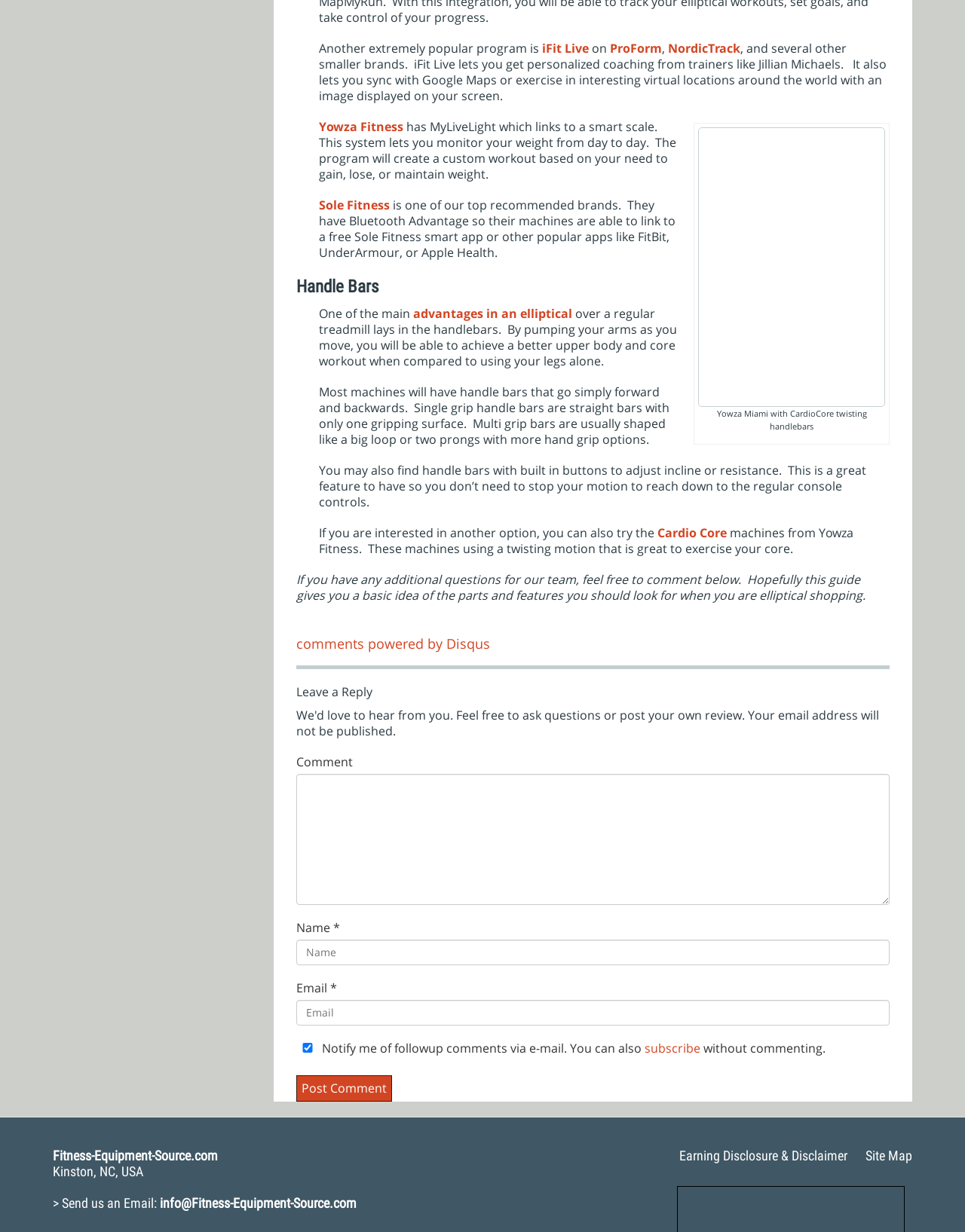For the element described, predict the bounding box coordinates as (top-left x, top-left y, bottom-right x, bottom-right y). All values should be between 0 and 1. Element description: parent_node: Name * name="author" placeholder="Name"

[0.307, 0.763, 0.922, 0.783]